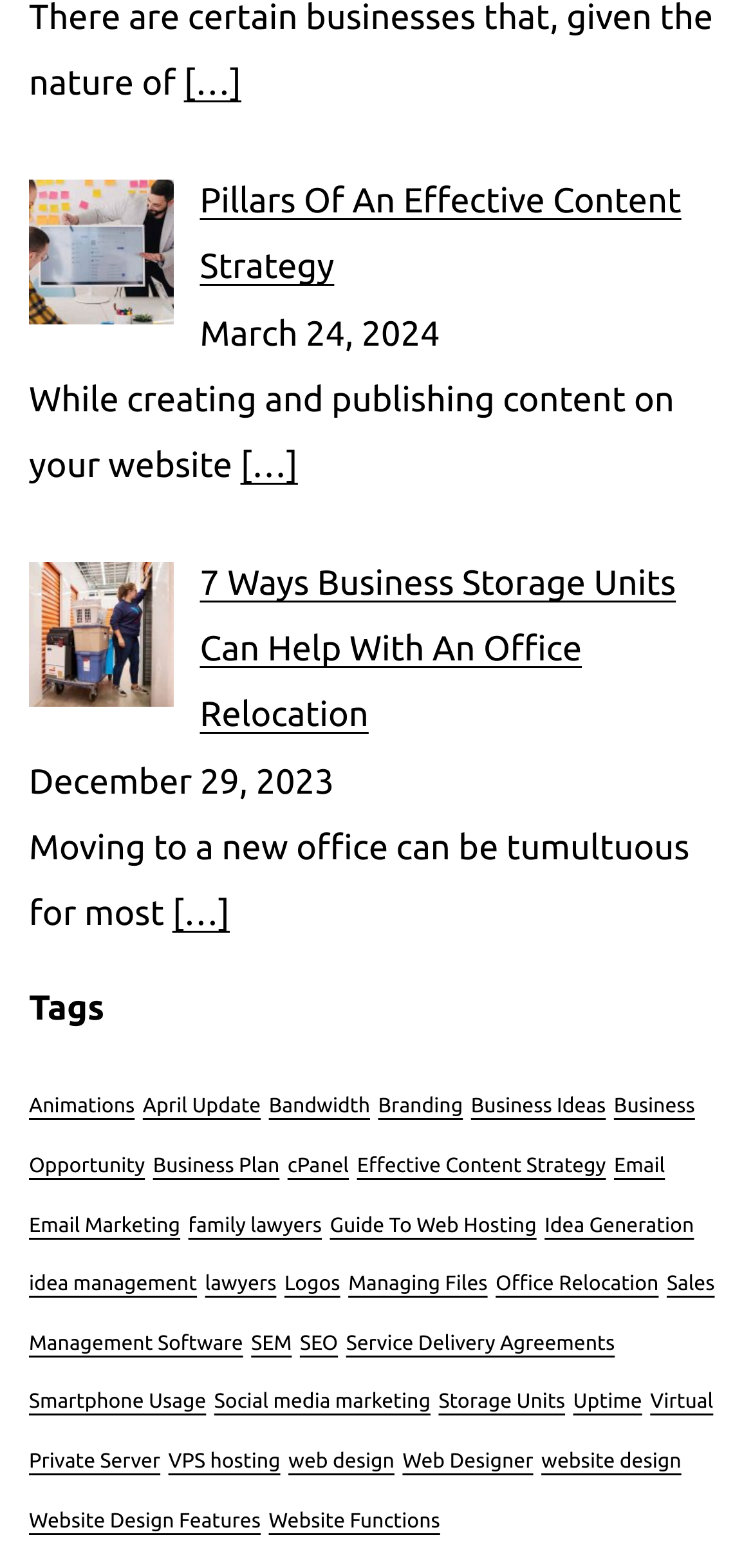Using the information shown in the image, answer the question with as much detail as possible: What is the topic of the second article?

I read the title of the second article, which is 'Business storage 7 Ways Business Storage Units Can Help With An Office Relocation'. The topic of this article is related to office relocation.